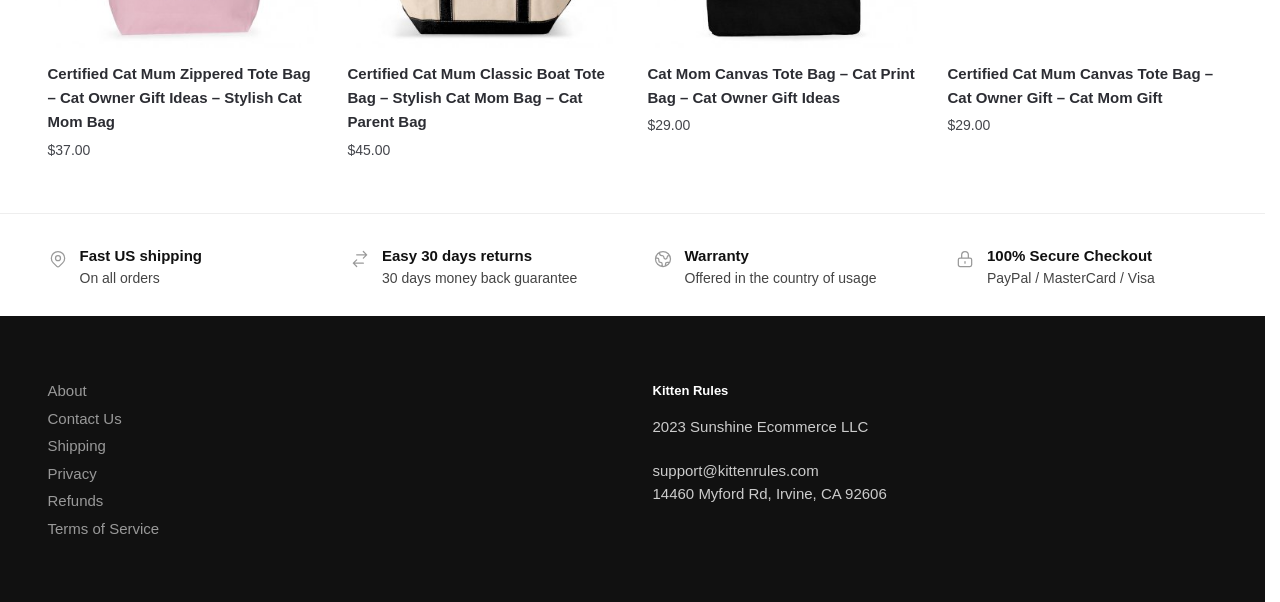What is the guarantee offered by the website?
Offer a detailed and exhaustive answer to the question.

The guarantee offered by the website can be found by looking at the StaticText element with the text '30 days money back guarantee' which is located below the image element and above the StaticText element with the text 'Warranty'.